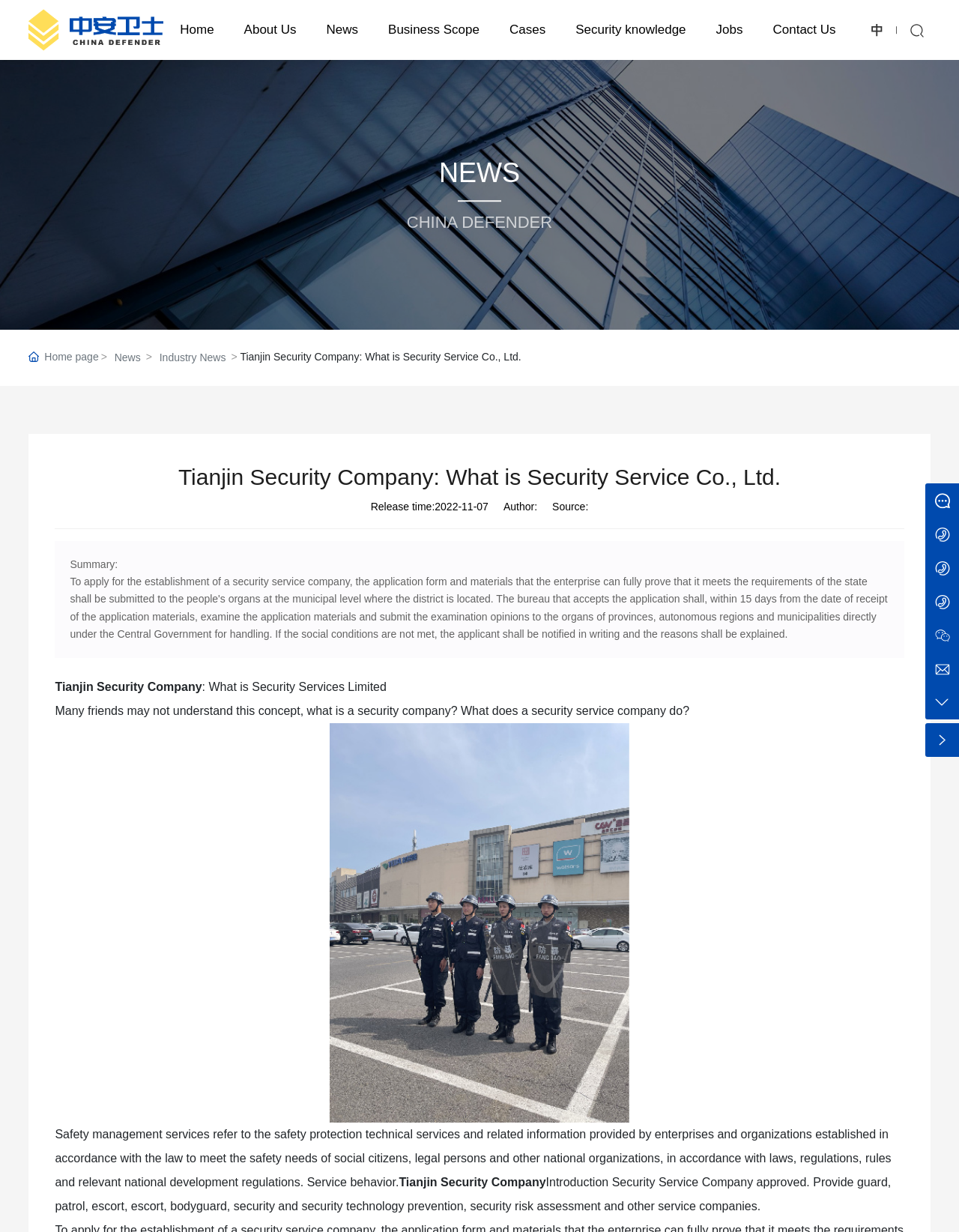Locate and provide the bounding box coordinates for the HTML element that matches this description: "Industry News".

[0.166, 0.283, 0.235, 0.298]